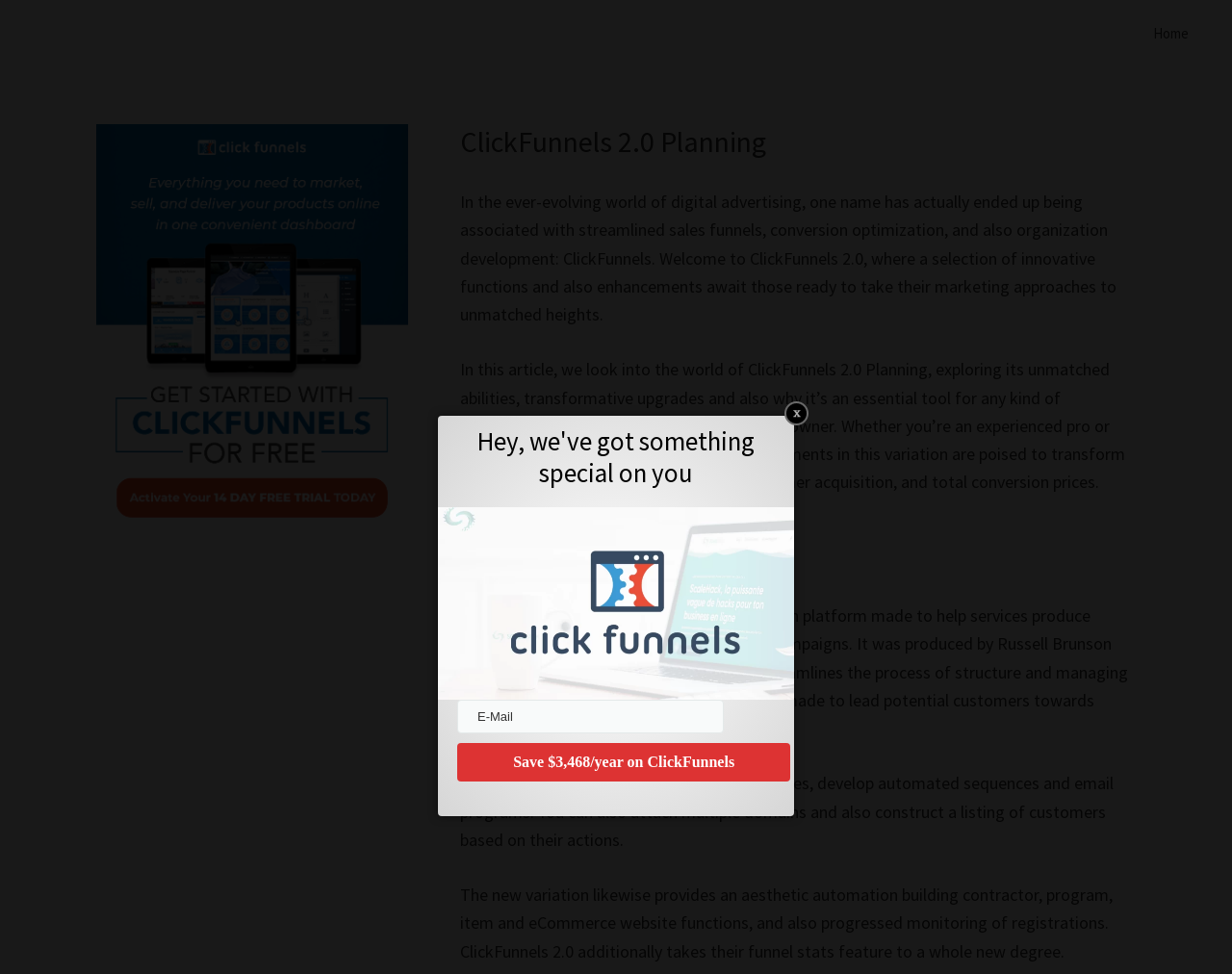Respond to the following question using a concise word or phrase: 
What is the main topic of this webpage?

ClickFunnels 2.0 Planning